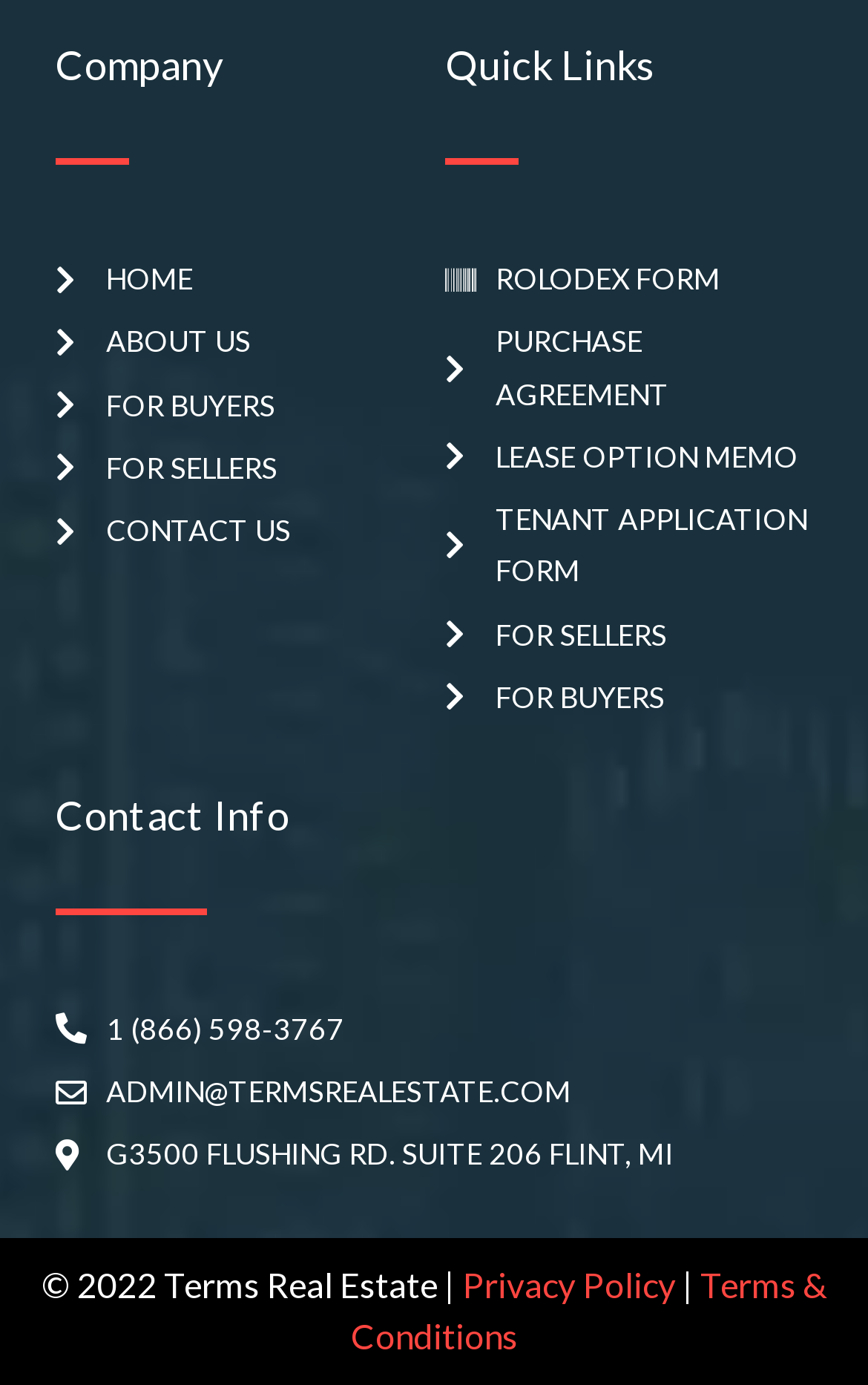What is the company name?
Look at the image and respond with a one-word or short phrase answer.

Terms Real Estate